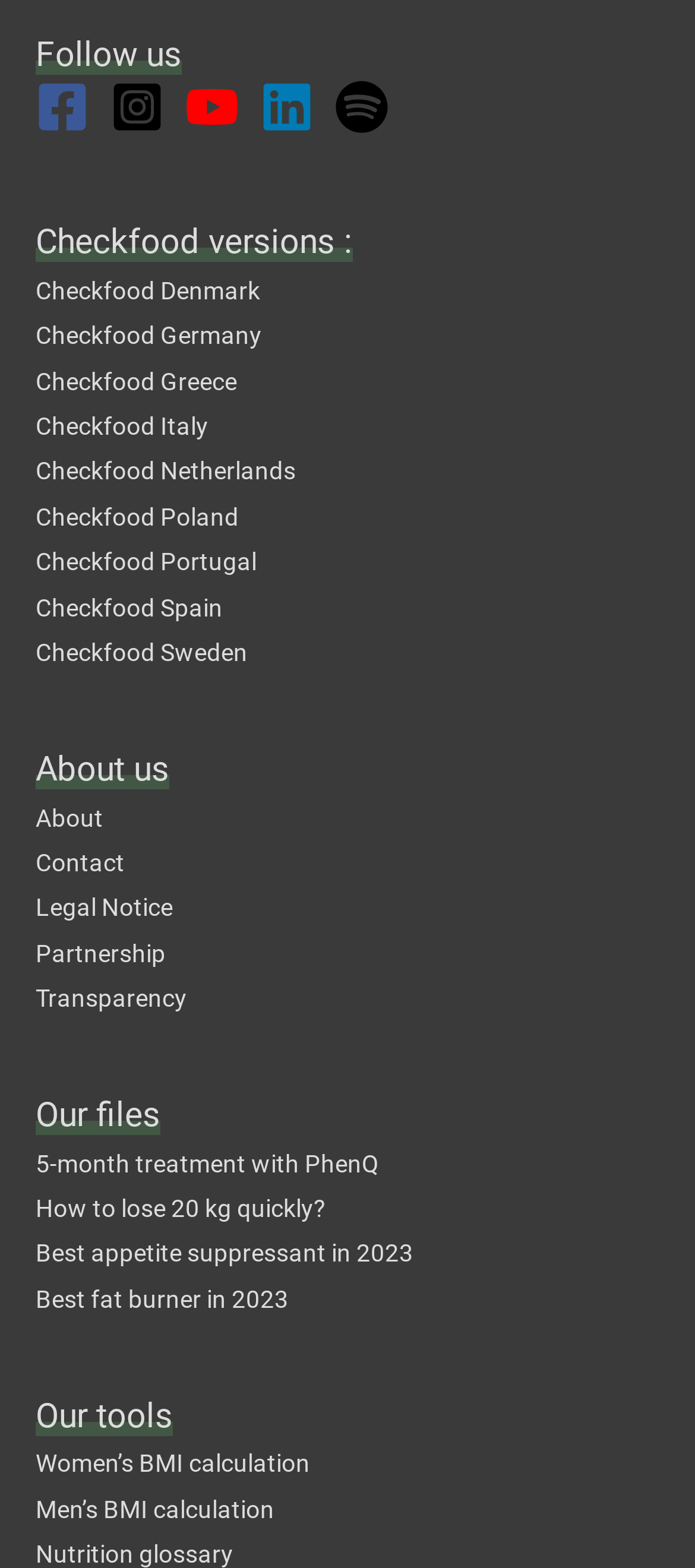Extract the bounding box coordinates of the UI element described: "Checkfood Greece". Provide the coordinates in the format [left, top, right, bottom] with values ranging from 0 to 1.

[0.051, 0.234, 0.341, 0.252]